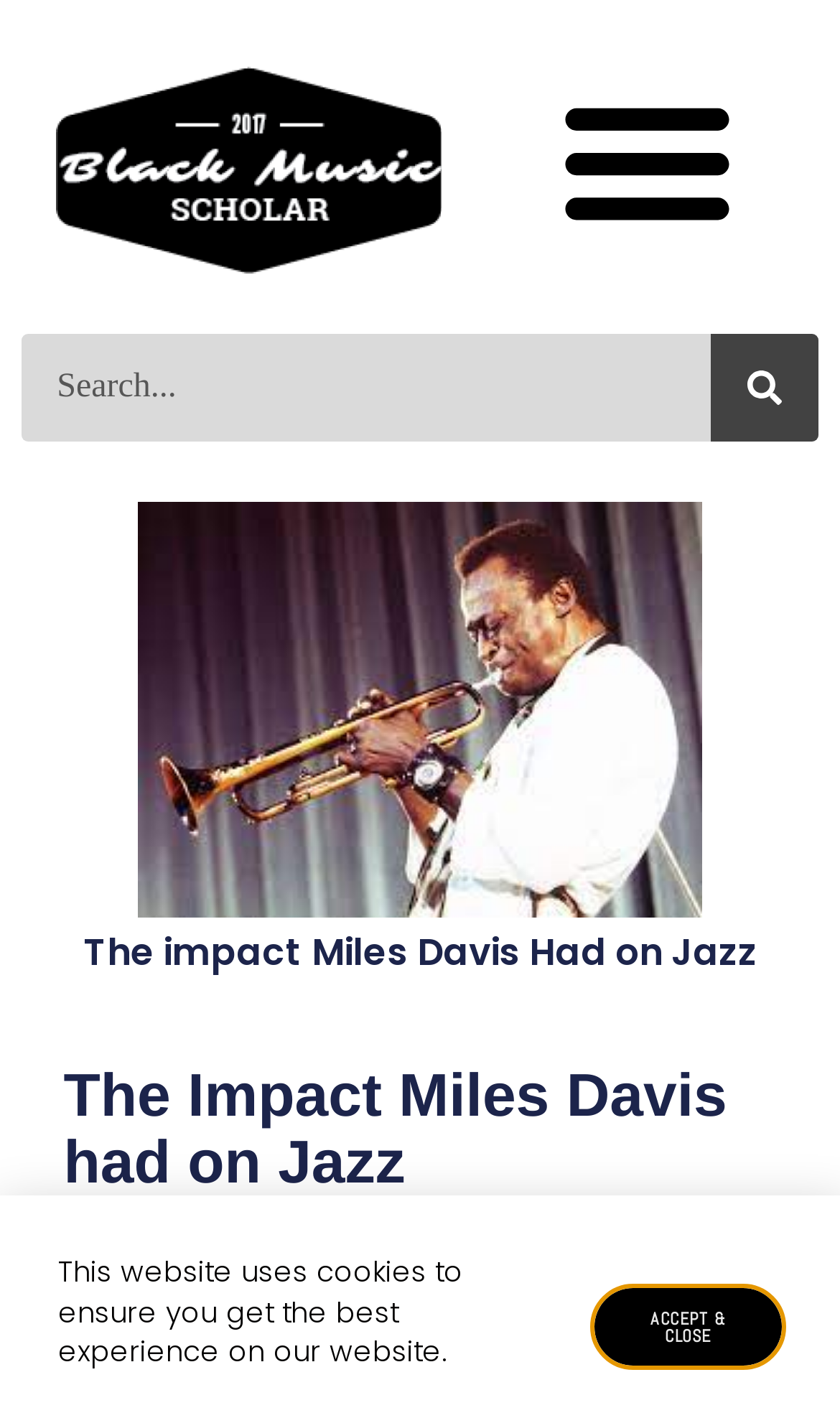What is the purpose of the search box?
Give a one-word or short phrase answer based on the image.

To search the website